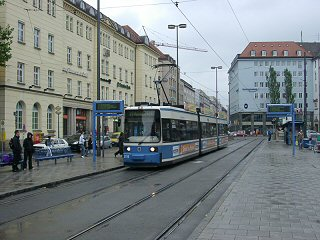Break down the image and provide a full description, noting any significant aspects.

The image showcases a tram arriving at a station in Munich, highlighting the city's public transportation system. The tram, identified as a type R2.2, travels along the tracks amidst a bustling urban environment, with buildings lining the street and a cloudy sky overhead, suggesting a typical day in the Bavarian capital. Passengers can be seen waiting at the modern stops, which are equipped with signage for convenience. The scene reflects Munich's recent reorganization of public transit services, including the integration of bus lines now referred to as "metrobus." This visual captures the blend of practicality and design in urban transport, exemplifying Munich's commitment to efficient transportation solutions.